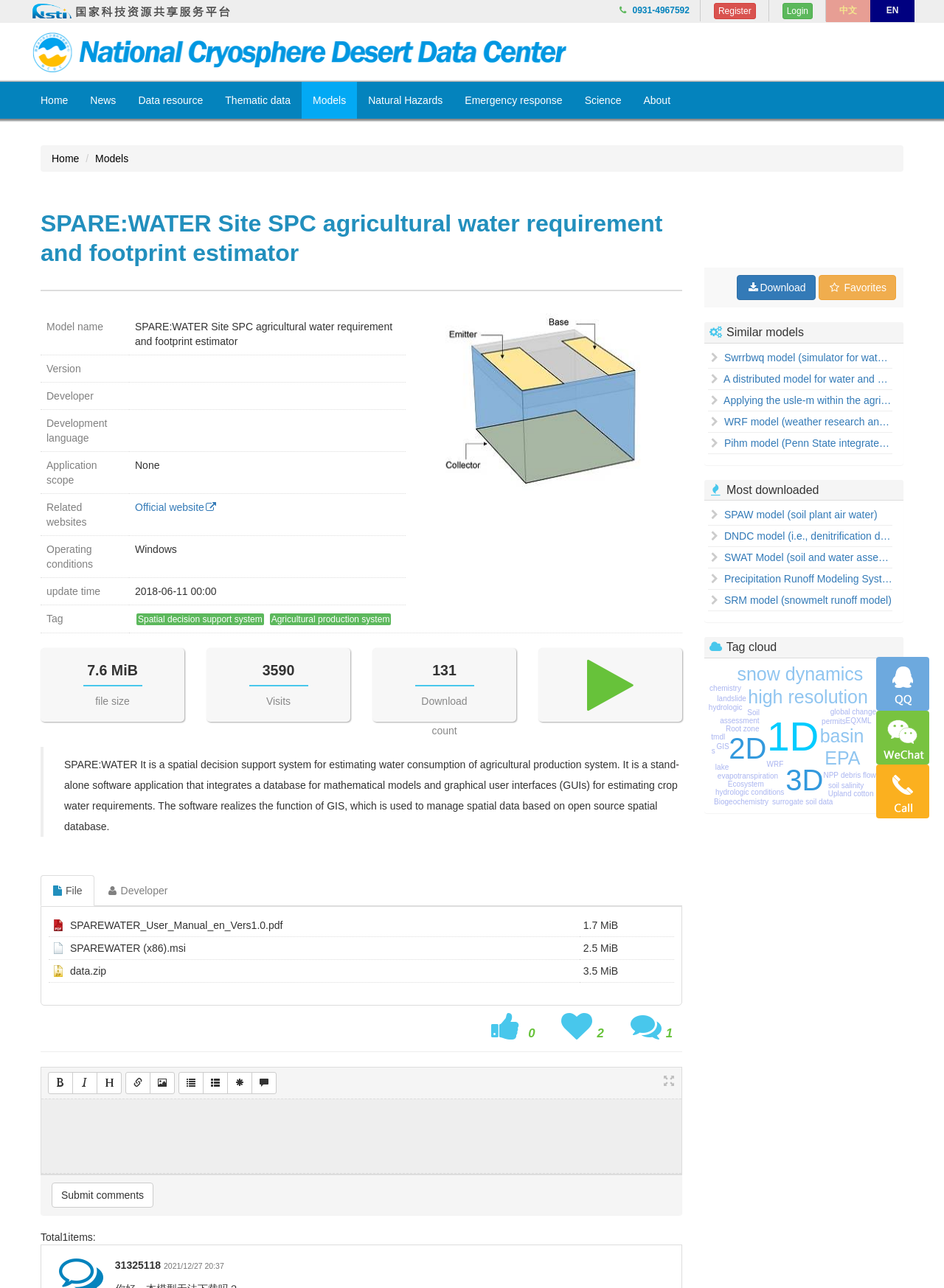Explain the webpage in detail, including its primary components.

The webpage is the National Cryosphere Desert Data Center, which provides information about models, data resources, and thematic data related to cryosphere and desert research. 

At the top of the page, there is a logo of the National Cryosphere Desert Data Center, accompanied by a contact number and links to register, log in, and switch between Chinese and English languages. 

Below the logo, there is a navigation menu with links to various sections, including Home, News, Data Resource, Thematic Data, Models, Natural Hazards, Emergency Response, Science, and About. 

The main content of the page is about a model called SPARE:WATER, which is a spatial decision support system for estimating water consumption of agricultural production systems. There is a brief description of the model, followed by a table that provides more details about the model, including its version, development language, application scope, and related websites. 

On the right side of the page, there are several statistics about the model, including its file size, visits, and download count. There is also a link to download the model, represented by a cloud icon. 

Below the statistics, there is a detailed description of the SPARE:WATER model, which explains its functionality and features. 

The page also has a tab list with two tabs, File and Developer, which provide additional information about the model. The File tab contains a table with links to download different files related to the model, including a user manual and installation files.